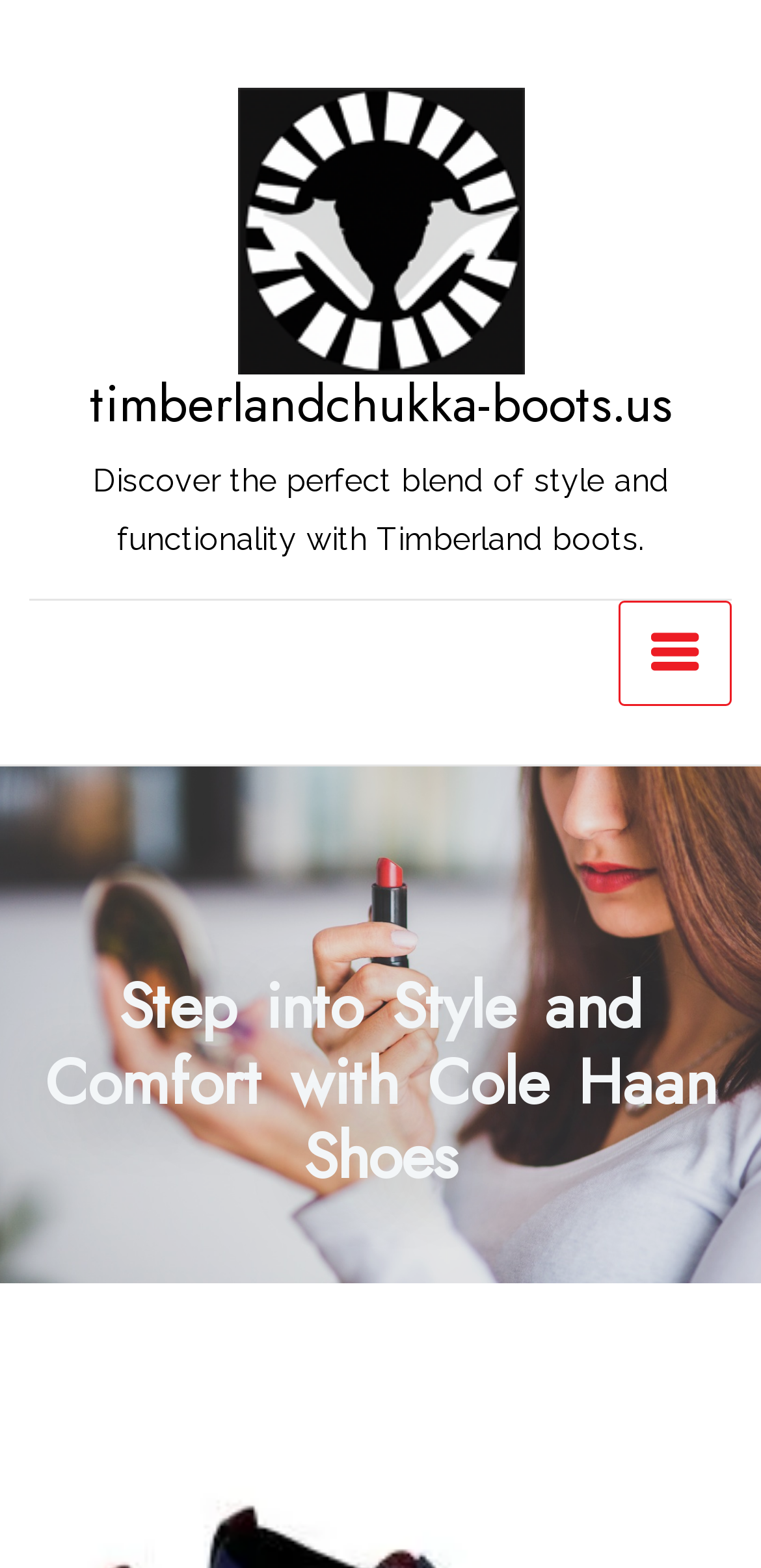Please determine the bounding box coordinates for the UI element described as: "parent_node: timberlandchukka-boots.us".

[0.312, 0.056, 0.688, 0.239]